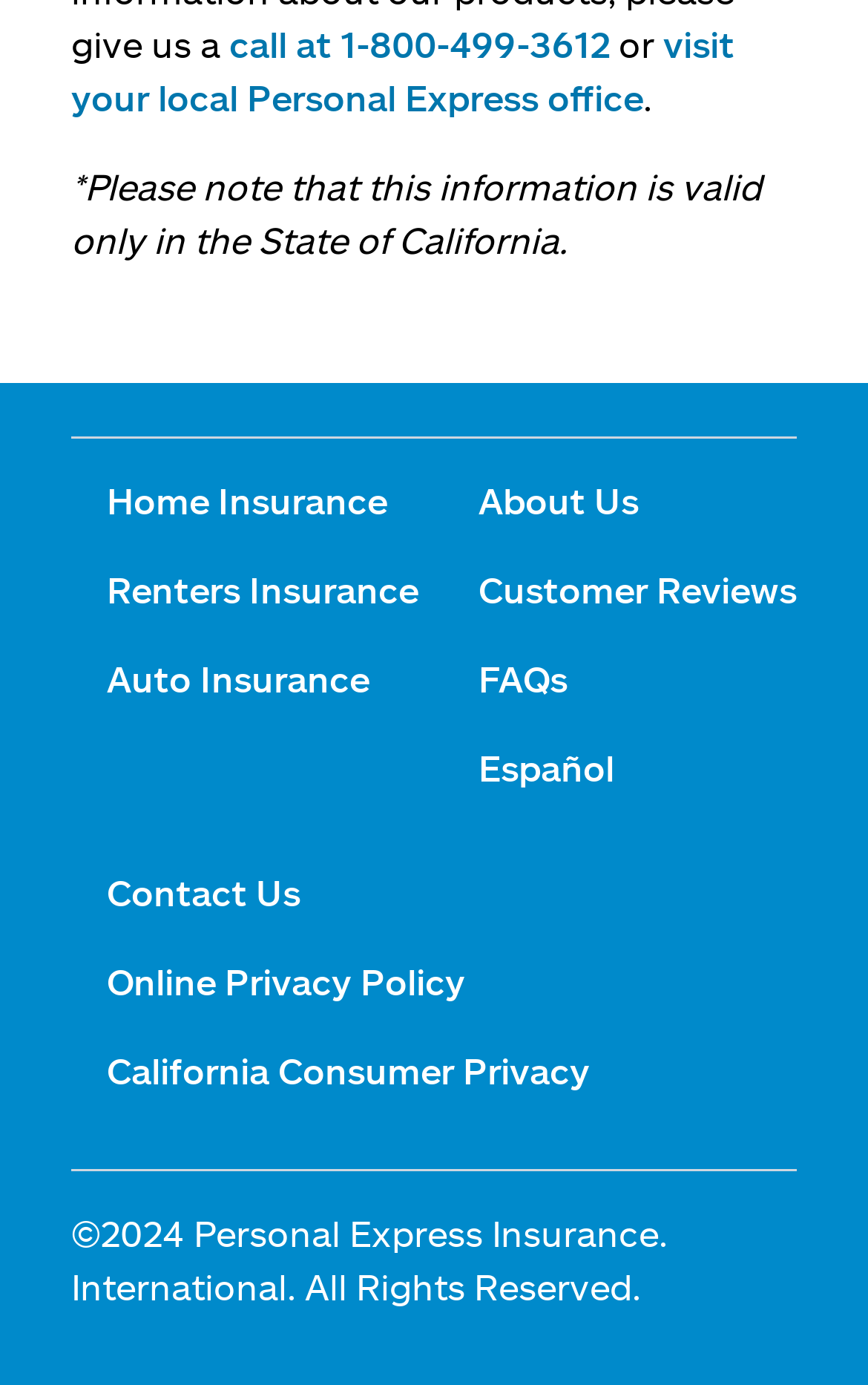Please determine the bounding box coordinates of the section I need to click to accomplish this instruction: "check FAQs".

[0.551, 0.473, 0.654, 0.504]